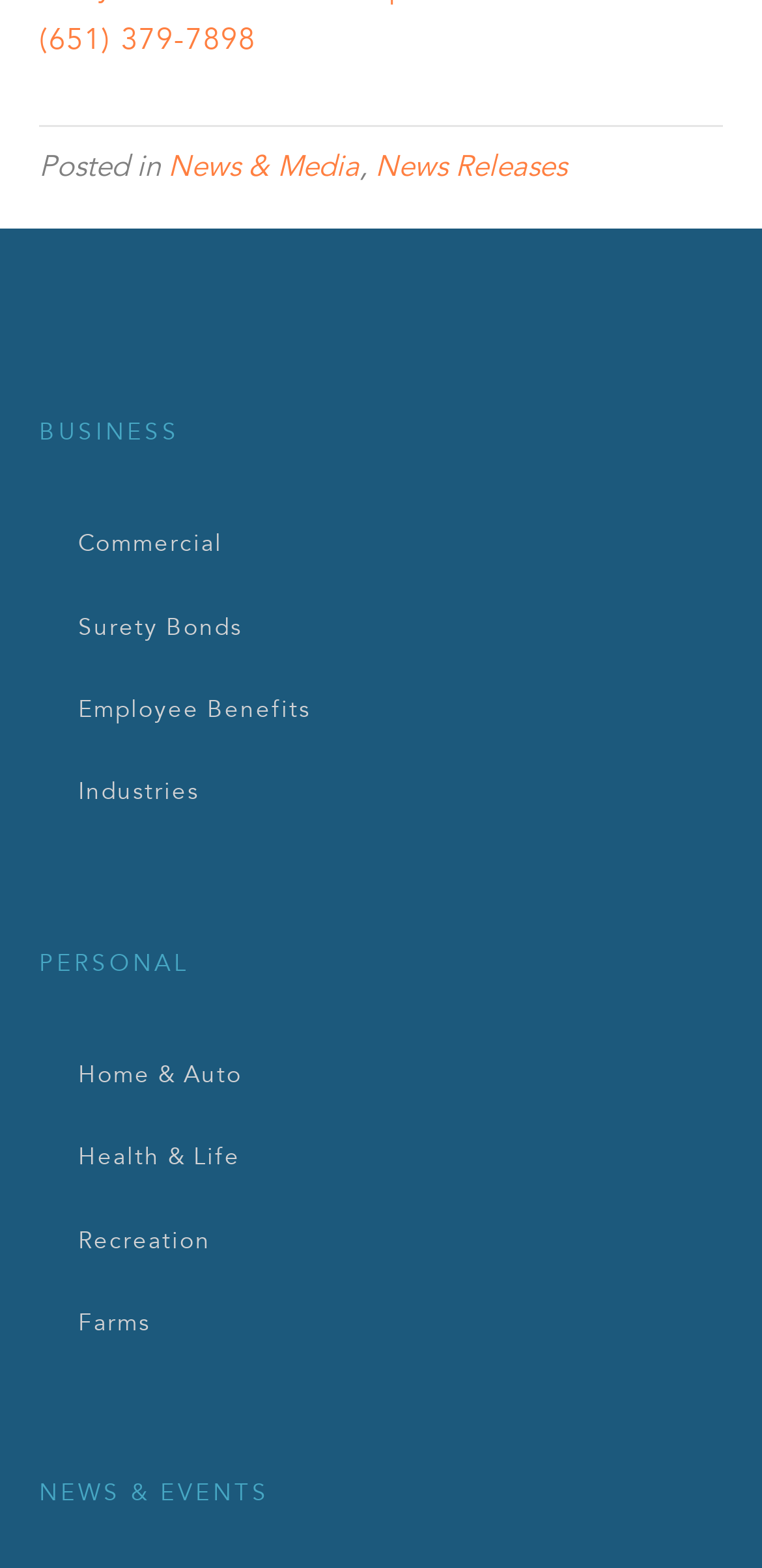Locate the bounding box coordinates of the clickable part needed for the task: "view Commercial".

[0.103, 0.324, 0.949, 0.376]